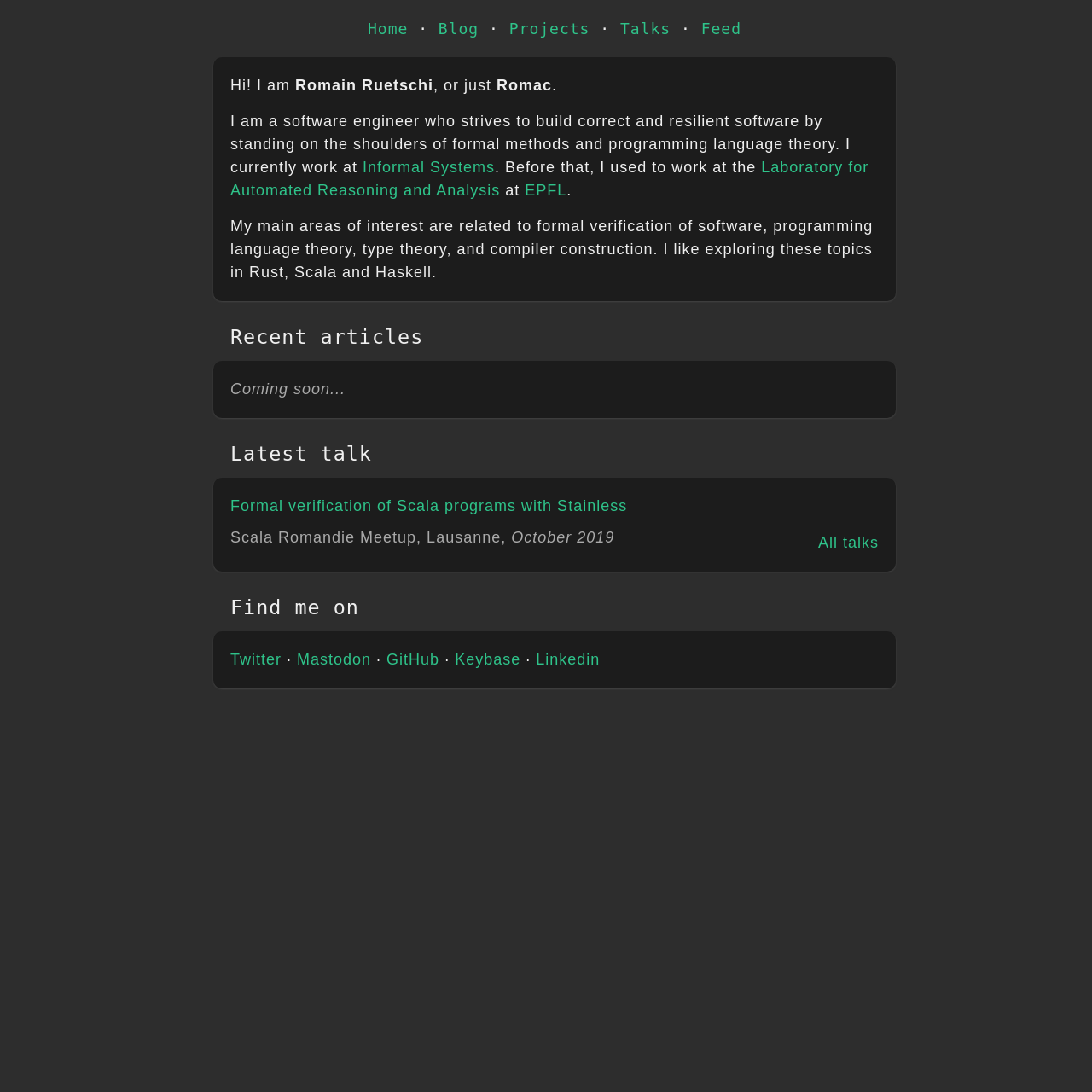Identify the bounding box coordinates of the part that should be clicked to carry out this instruction: "check out Romac on Twitter".

[0.211, 0.596, 0.258, 0.612]